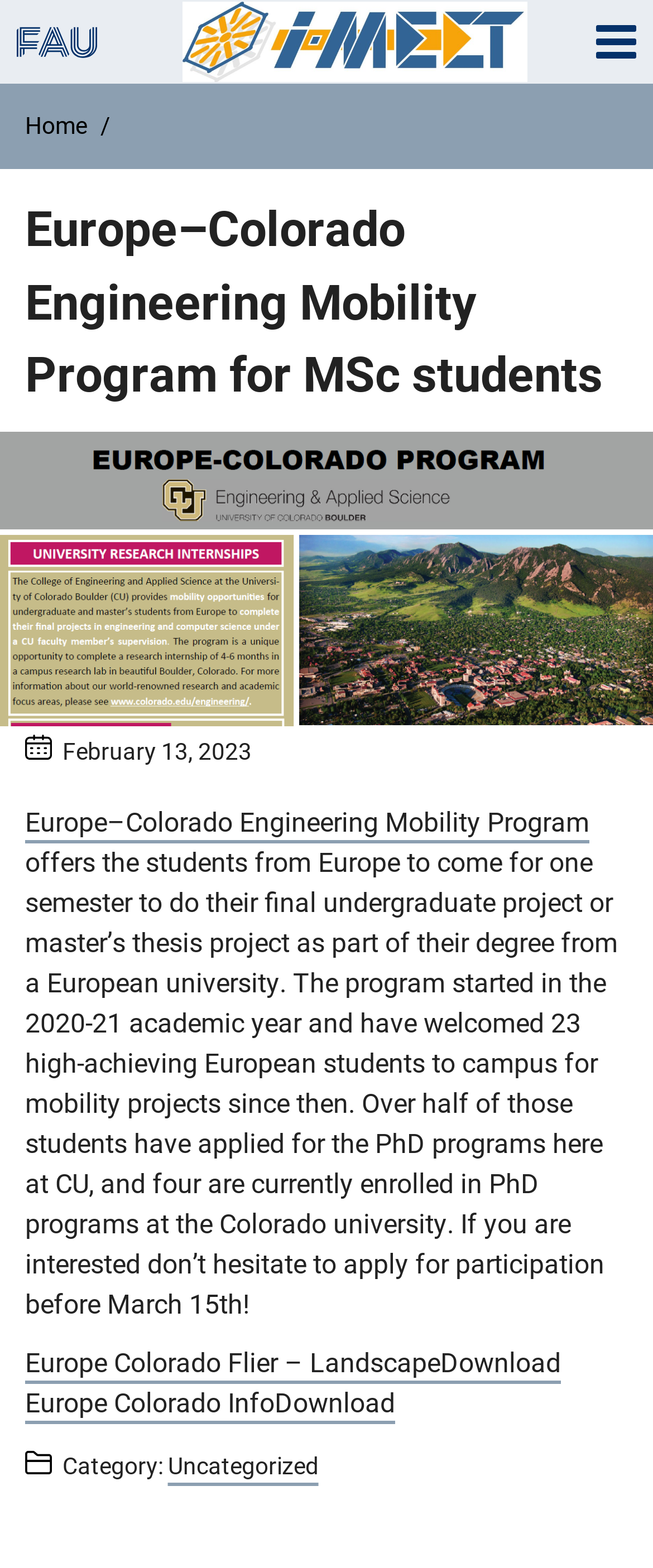Identify the coordinates of the bounding box for the element that must be clicked to accomplish the instruction: "View the symbolic picture for the article".

[0.0, 0.275, 1.0, 0.463]